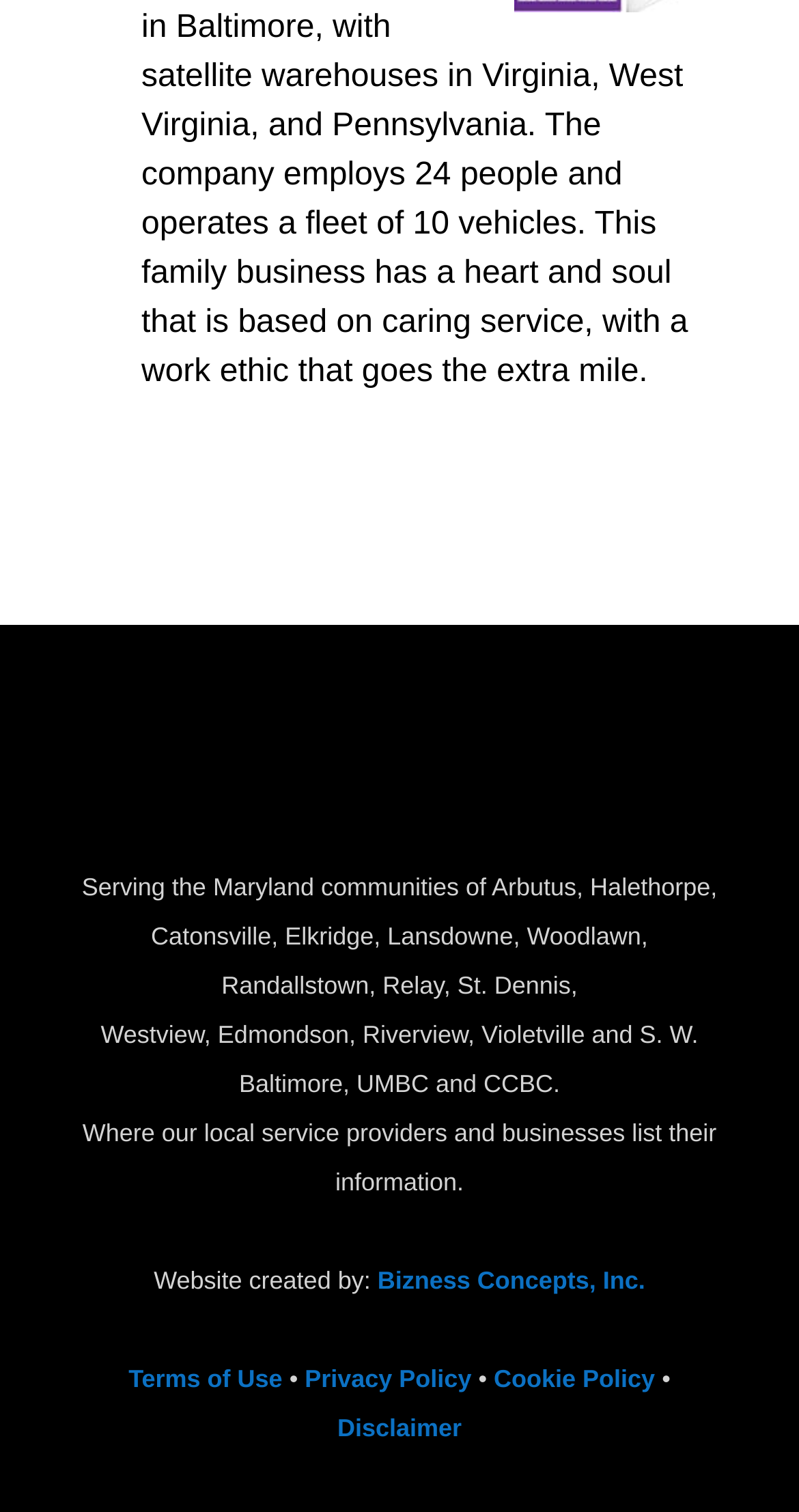Predict the bounding box for the UI component with the following description: "Disclaimer".

[0.422, 0.935, 0.578, 0.954]